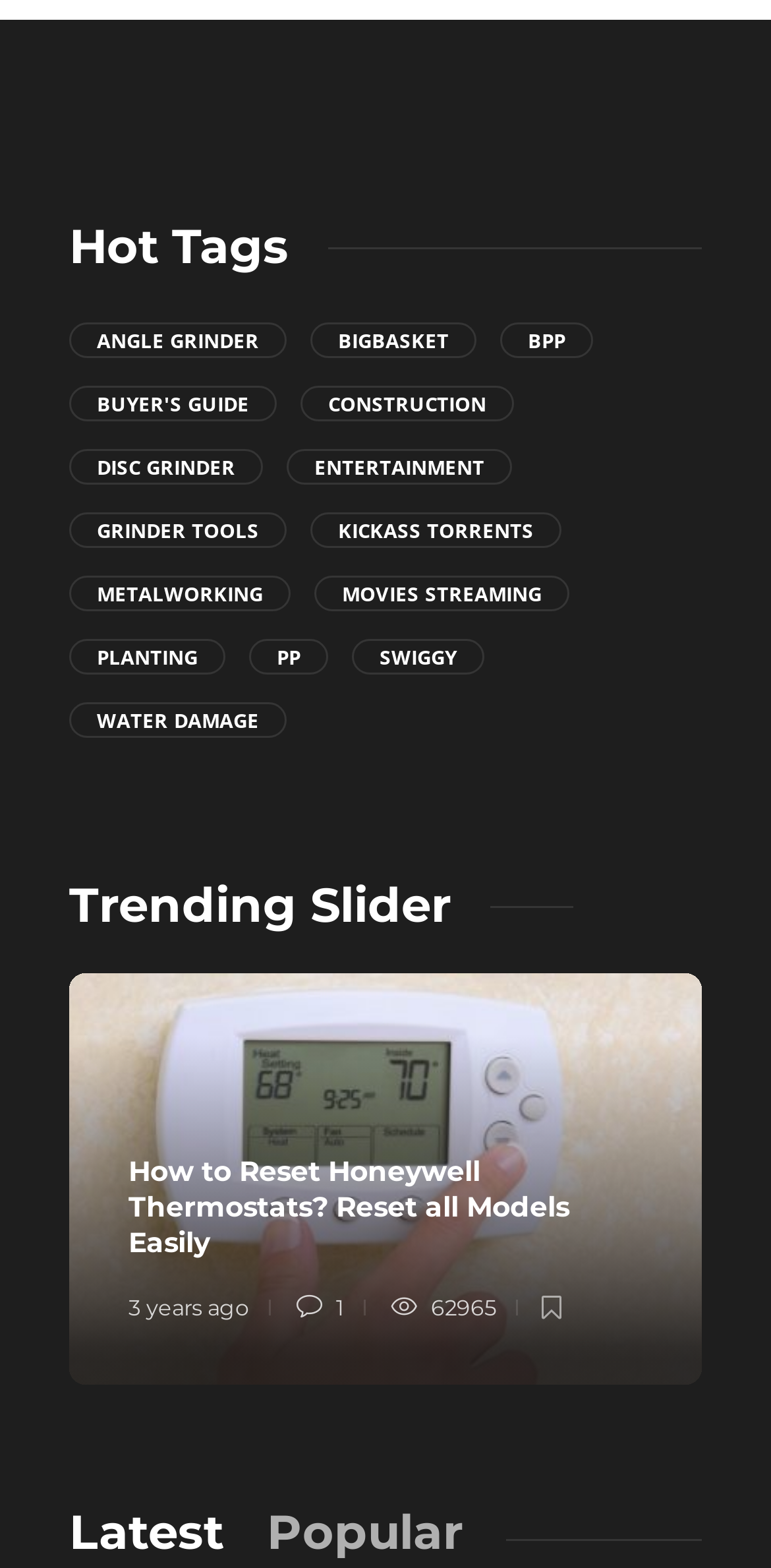Find the bounding box coordinates of the element I should click to carry out the following instruction: "Select the Latest tab".

[0.09, 0.959, 0.29, 0.996]